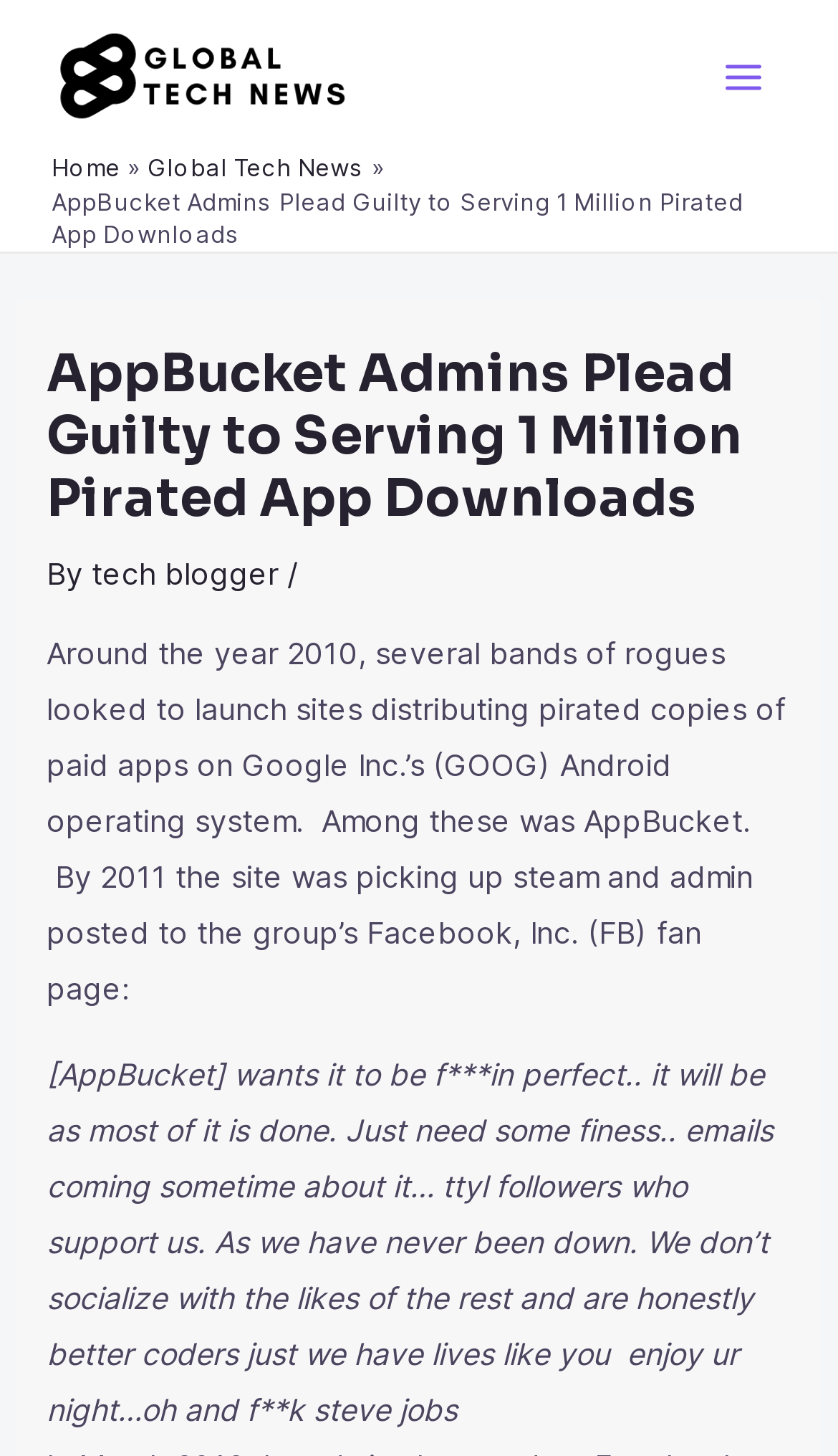Using a single word or phrase, answer the following question: 
What is the operating system mentioned in the article?

Android